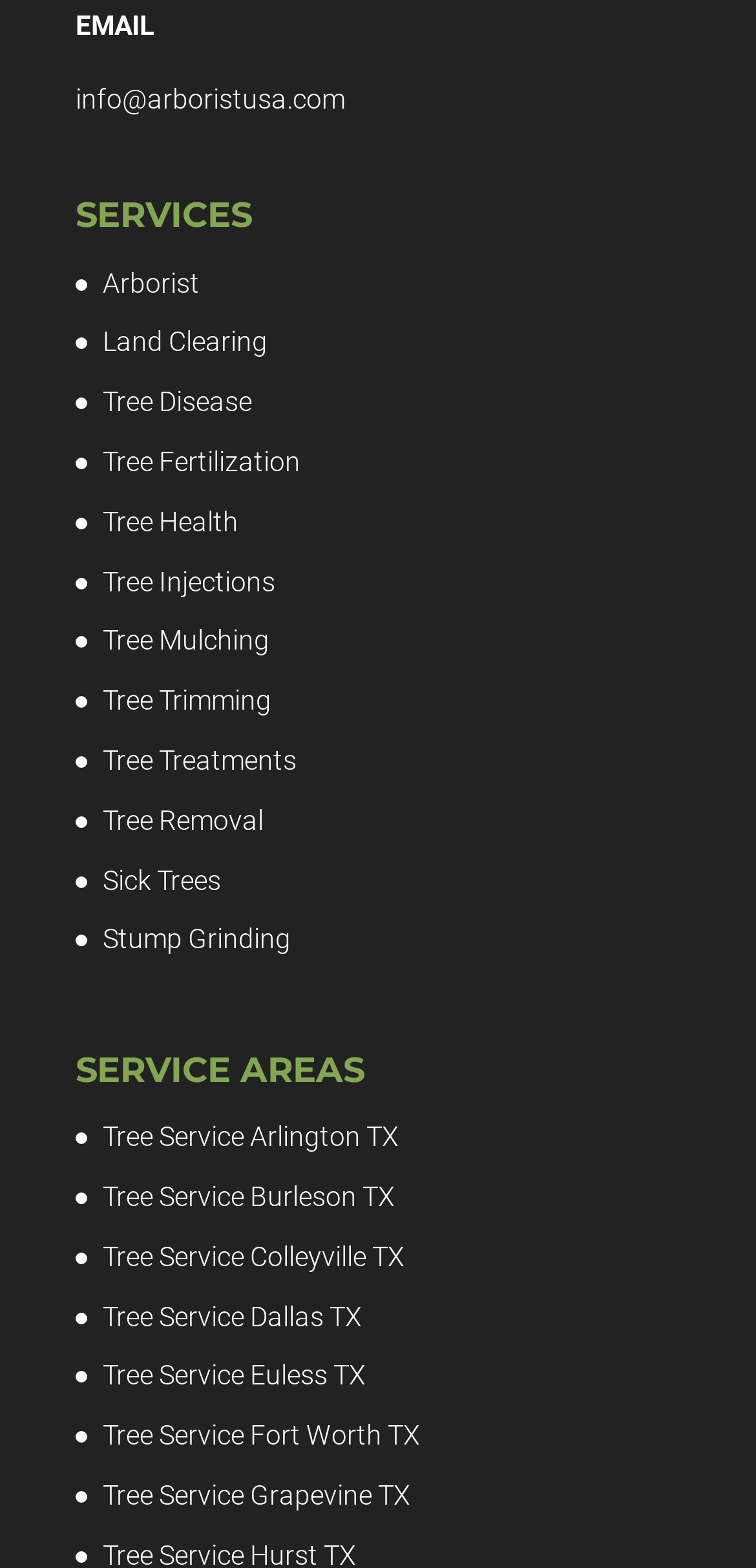Answer the question using only one word or a concise phrase: What is the email address provided?

info@arboristusa.com